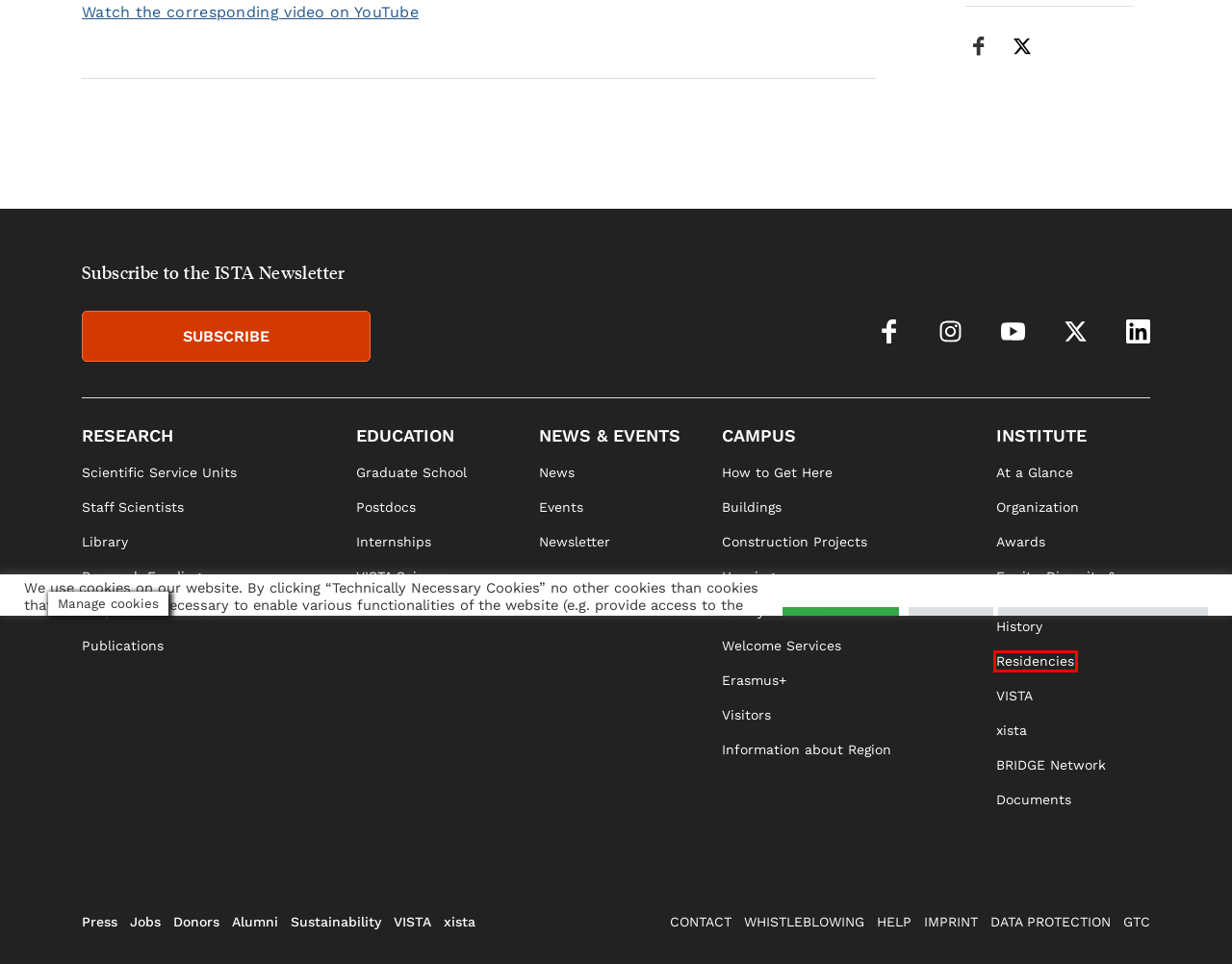Given a webpage screenshot with a UI element marked by a red bounding box, choose the description that best corresponds to the new webpage that will appear after clicking the element. The candidates are:
A. ISTA  | Buildings
B. ISTA  | Staff Scientists
C. ISTA  | BRIDGE Network
D. ISTA  | Equity, Diversity & Inclusion
E. ISTA  | Imprint
F. ISTA Research Explorer
G. ISTA  | Organization
H. ISTA  | Residencies

H